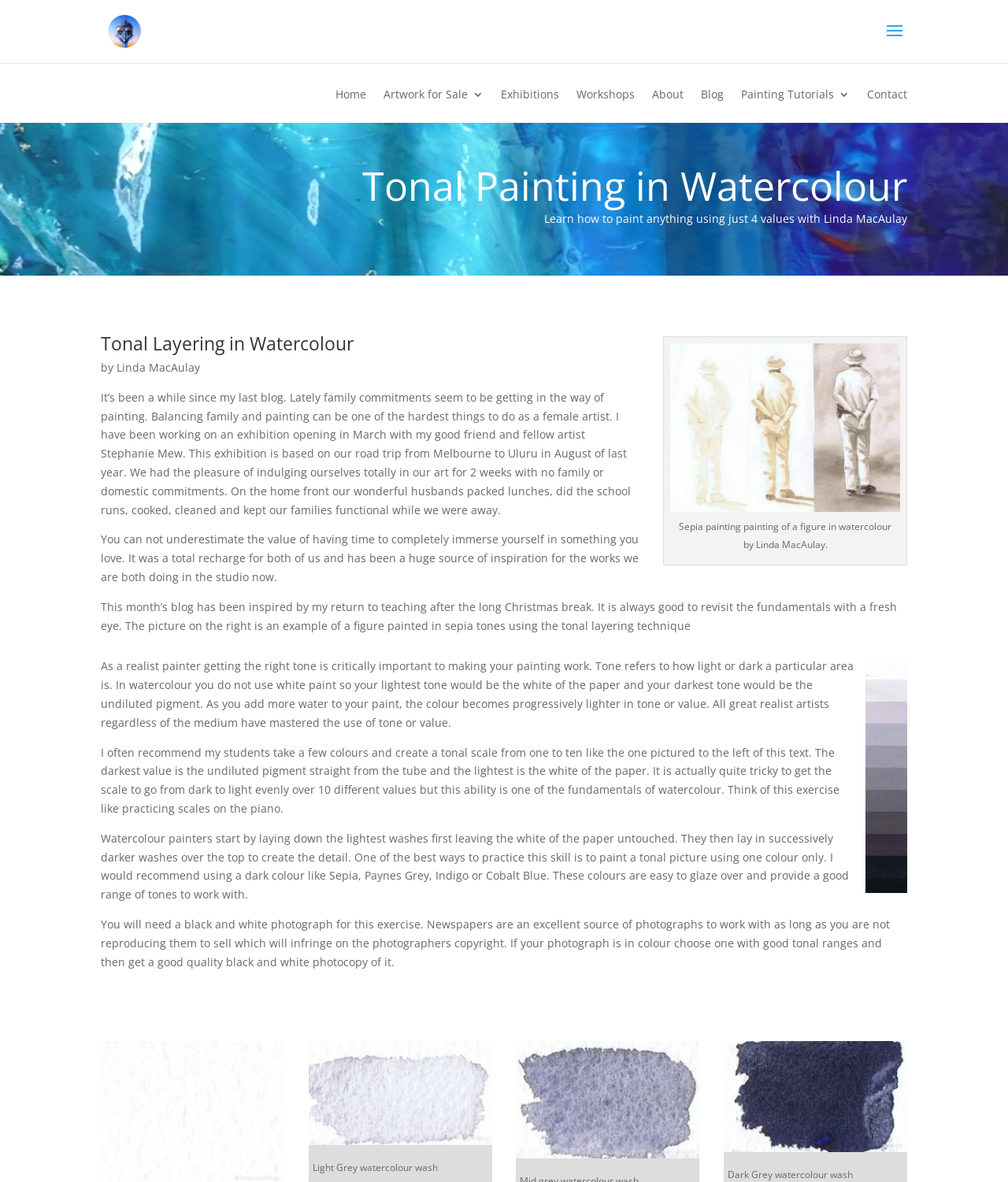Provide the bounding box coordinates of the section that needs to be clicked to accomplish the following instruction: "Read the blog post about 'Tonal Layering in Watercolour'."

[0.1, 0.284, 0.9, 0.303]